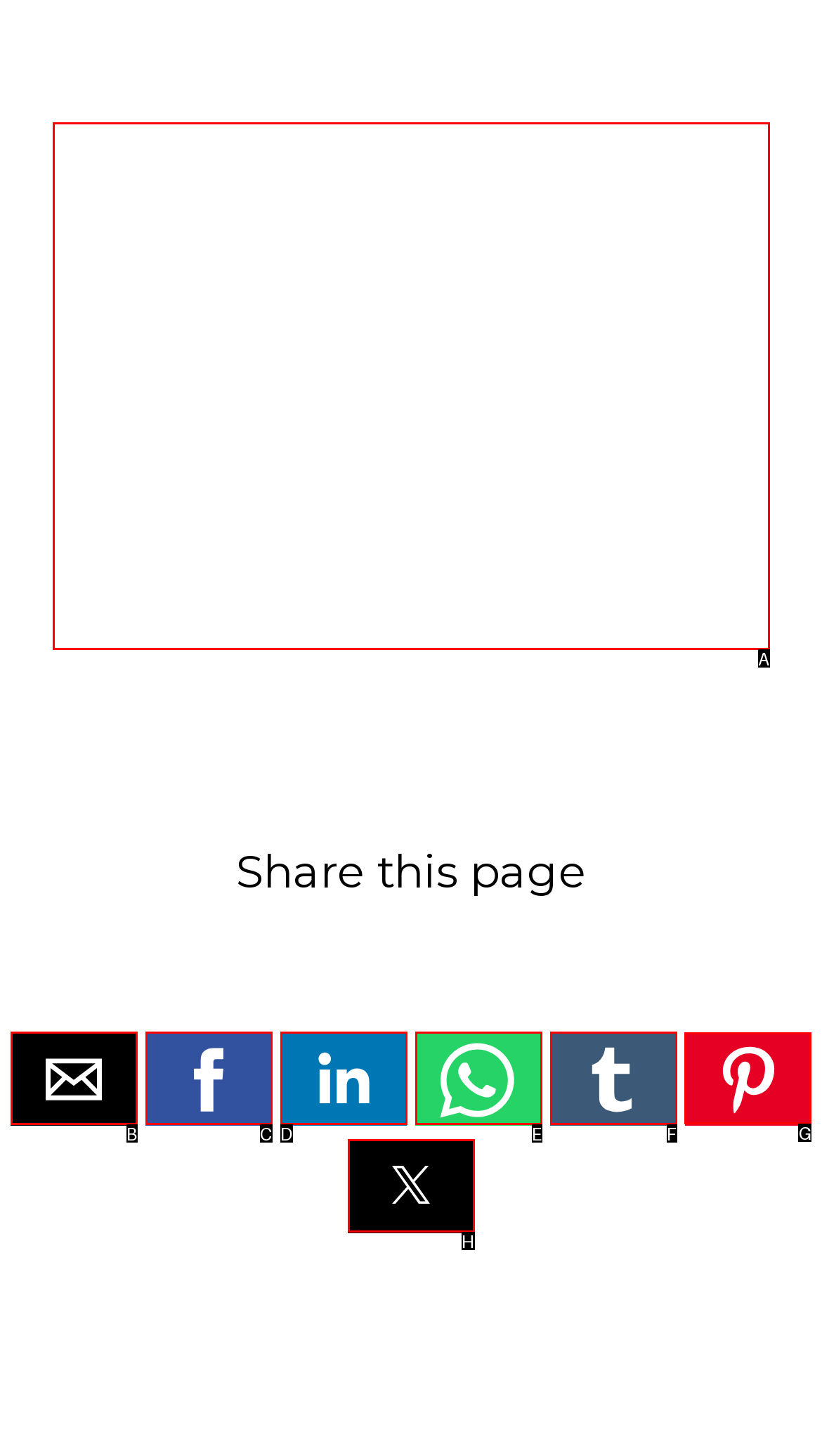Identify which lettered option to click to carry out the task: Share this page on Pinterest. Provide the letter as your answer.

G